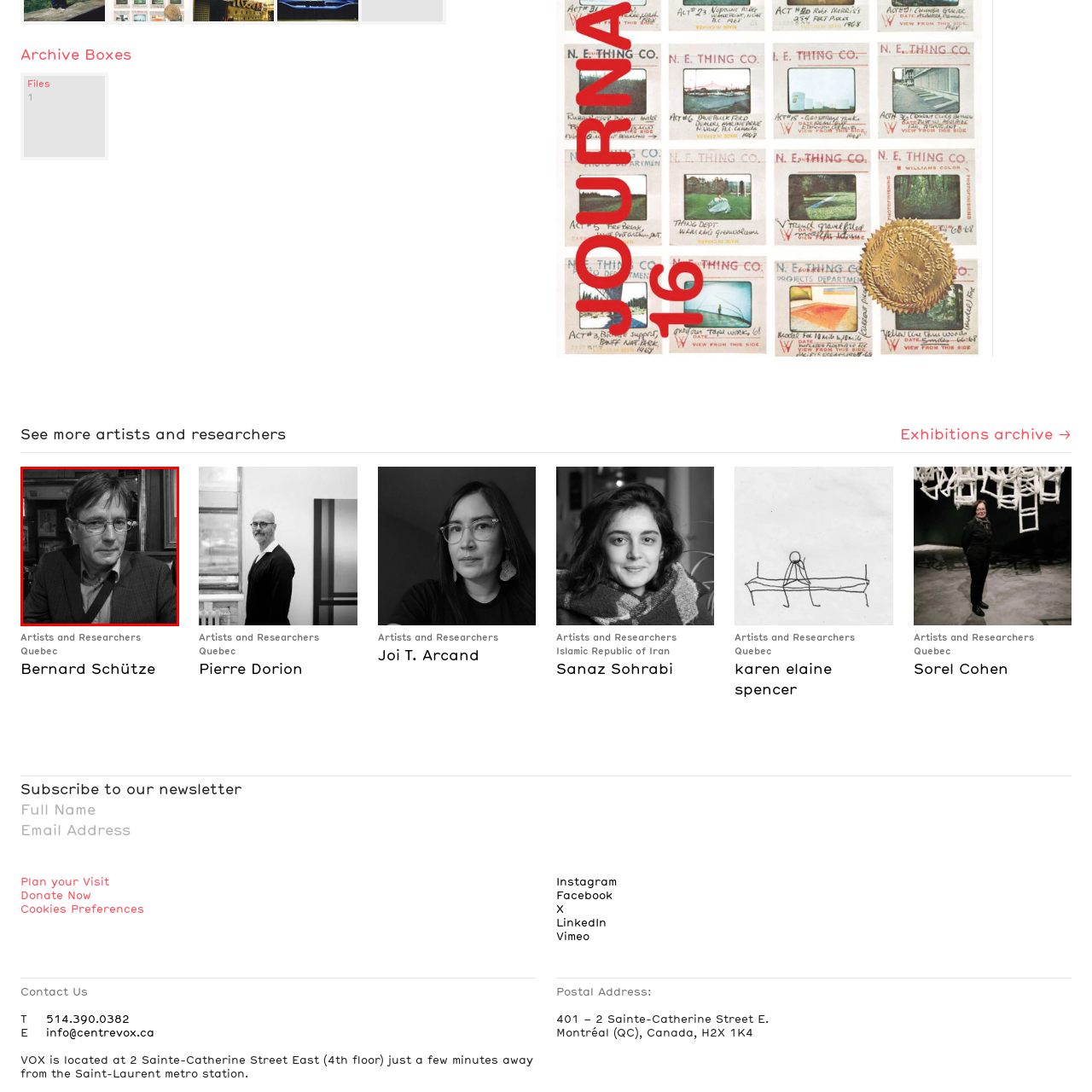What is Bernard Schütze engaged in?
Pay attention to the image surrounded by the red bounding box and respond to the question with a detailed answer.

By looking at the image, we can see that Bernard Schütze is sitting with a thoughtful expression, which suggests that he is either engaged in a conversation or deep in contemplation, possibly reflecting on his artistic endeavors.